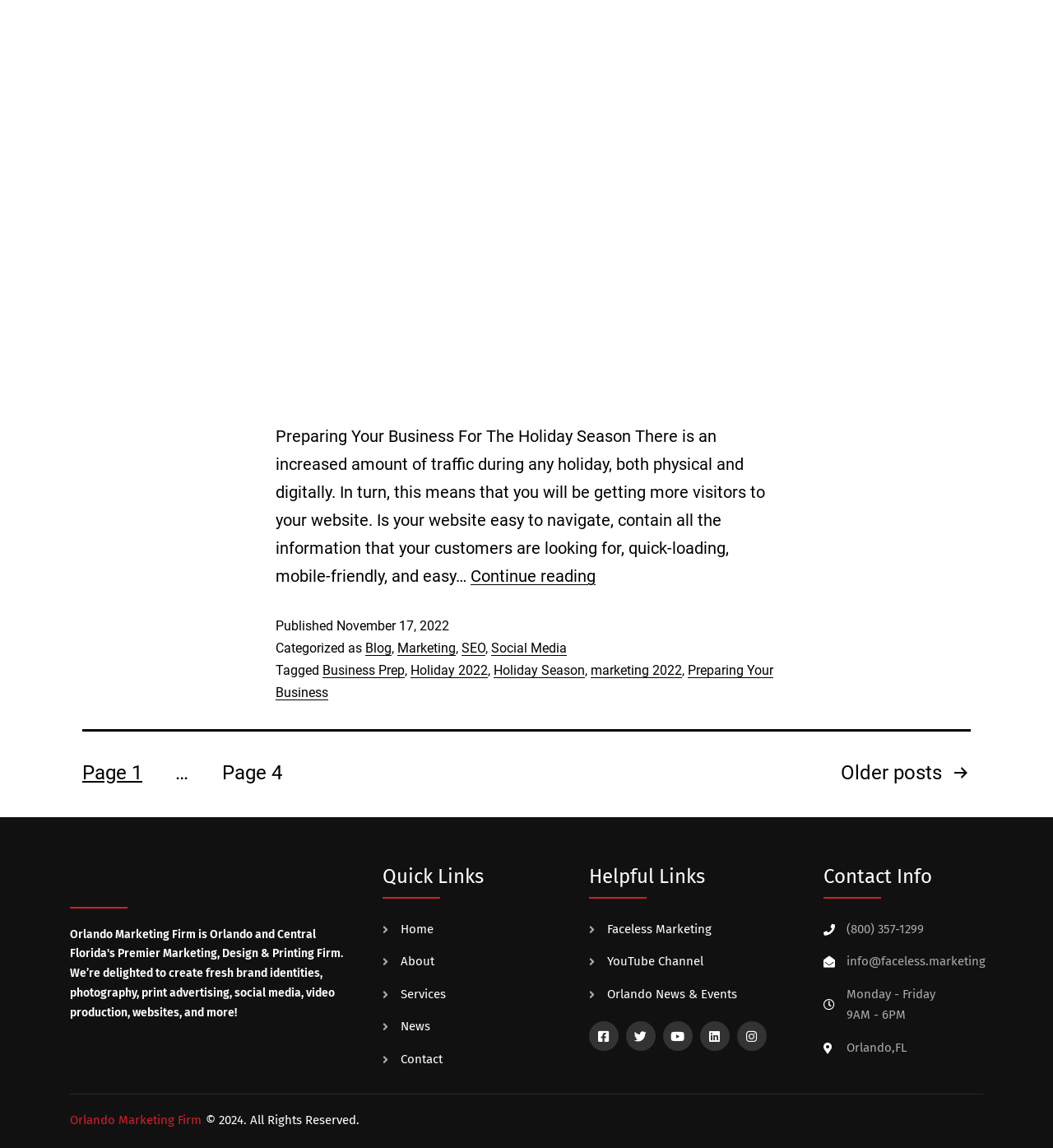Locate the bounding box coordinates of the clickable part needed for the task: "Read about Doctor & Medicine".

None